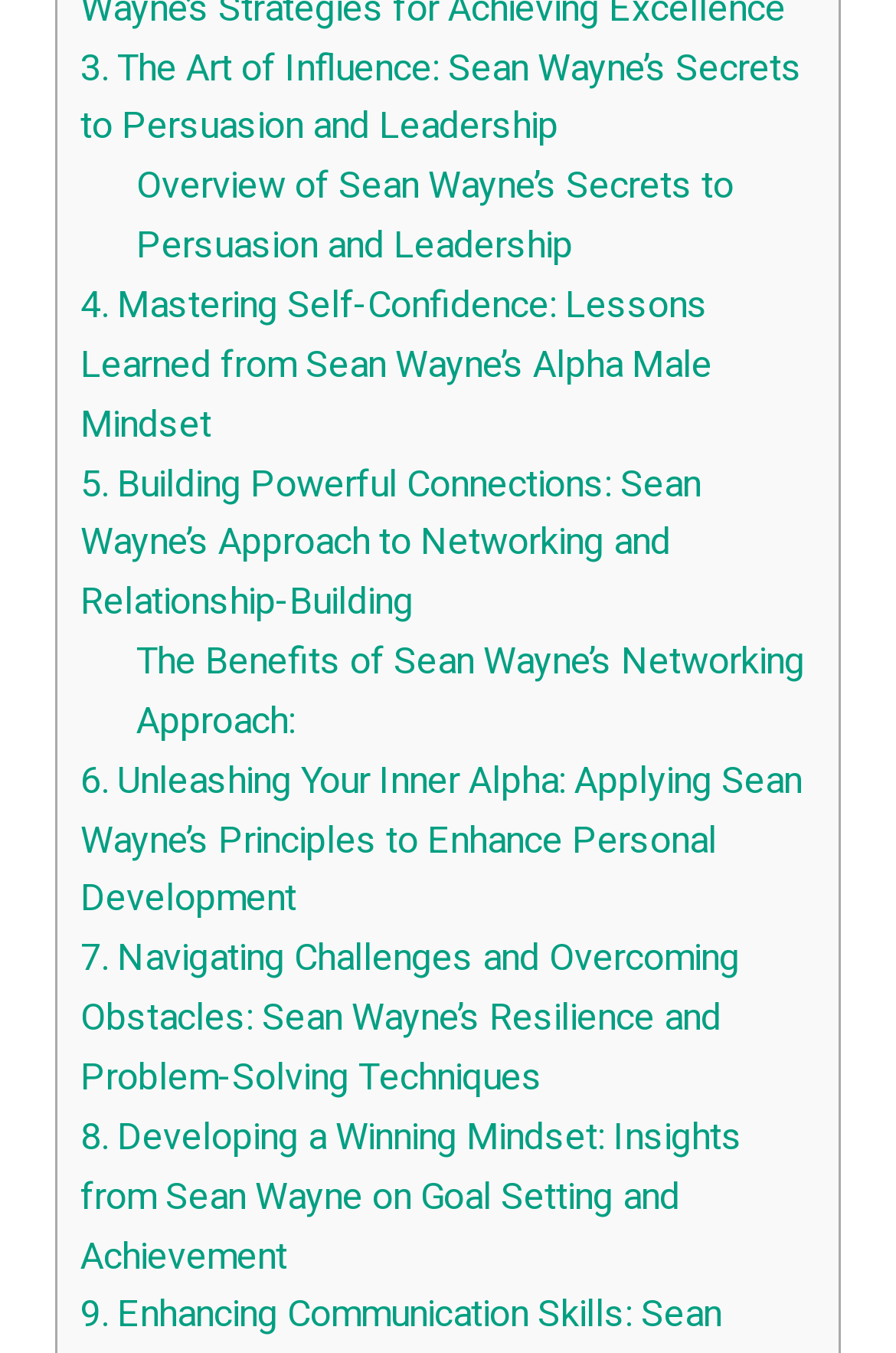Please reply with a single word or brief phrase to the question: 
What is the topic of the first link?

Influence and Leadership